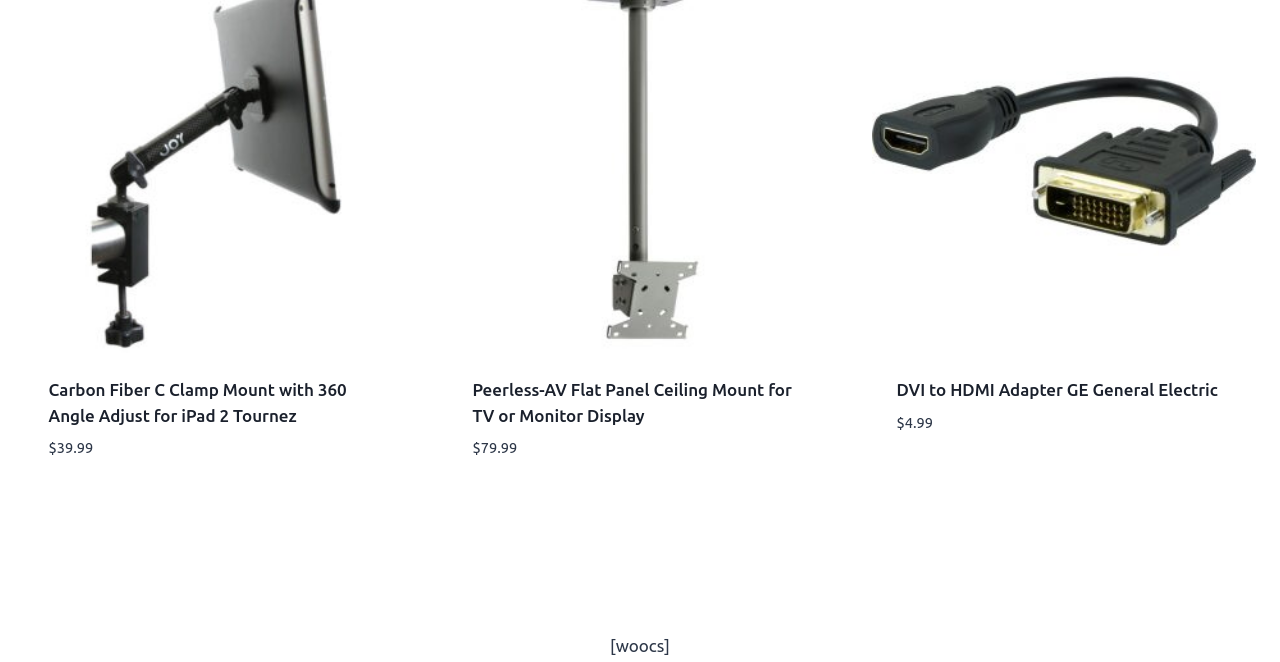Find the bounding box coordinates for the HTML element described in this sentence: "Add to cartContinue Loading Done". Provide the coordinates as four float numbers between 0 and 1, in the format [left, top, right, bottom].

[0.369, 0.744, 0.462, 0.789]